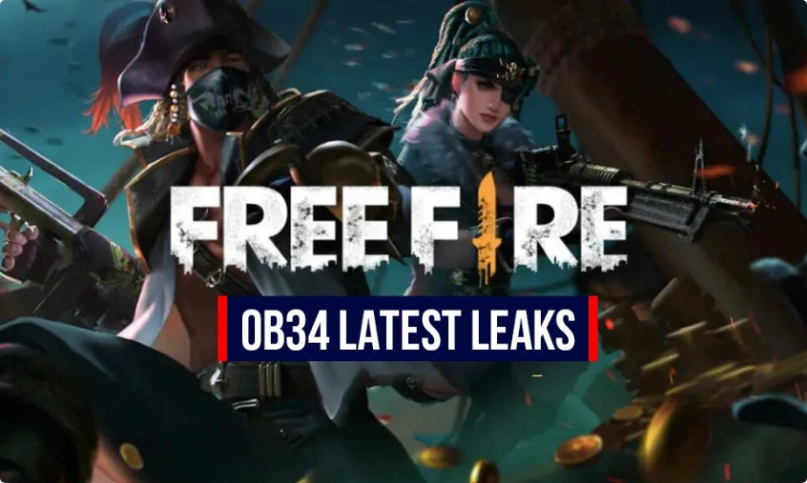What is the subtitle of the image highlighting? Based on the image, give a response in one word or a short phrase.

OB34 LATEST LEAKS